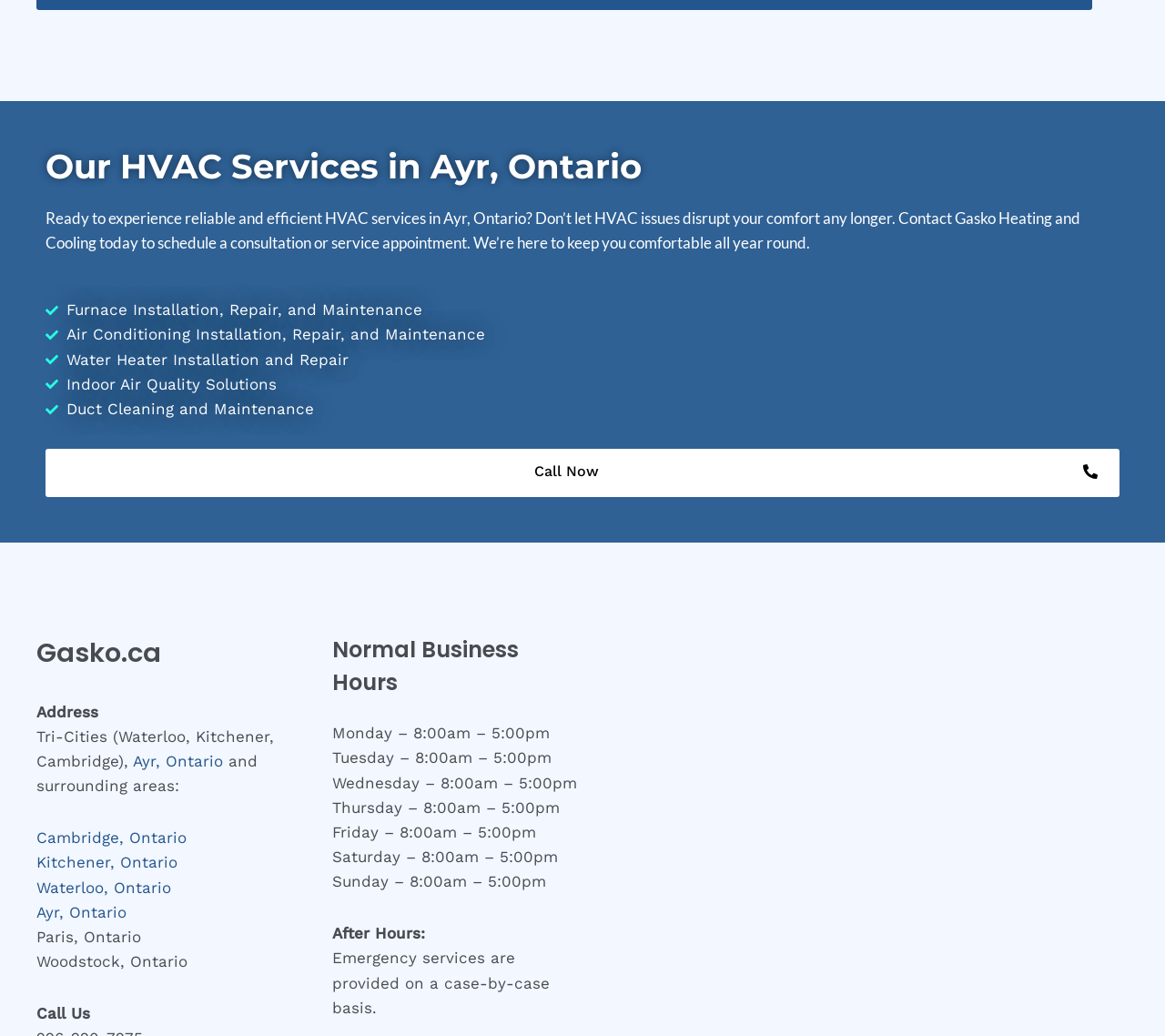Identify the bounding box coordinates for the region of the element that should be clicked to carry out the instruction: "Get indoor air quality solutions". The bounding box coordinates should be four float numbers between 0 and 1, i.e., [left, top, right, bottom].

[0.057, 0.362, 0.237, 0.379]